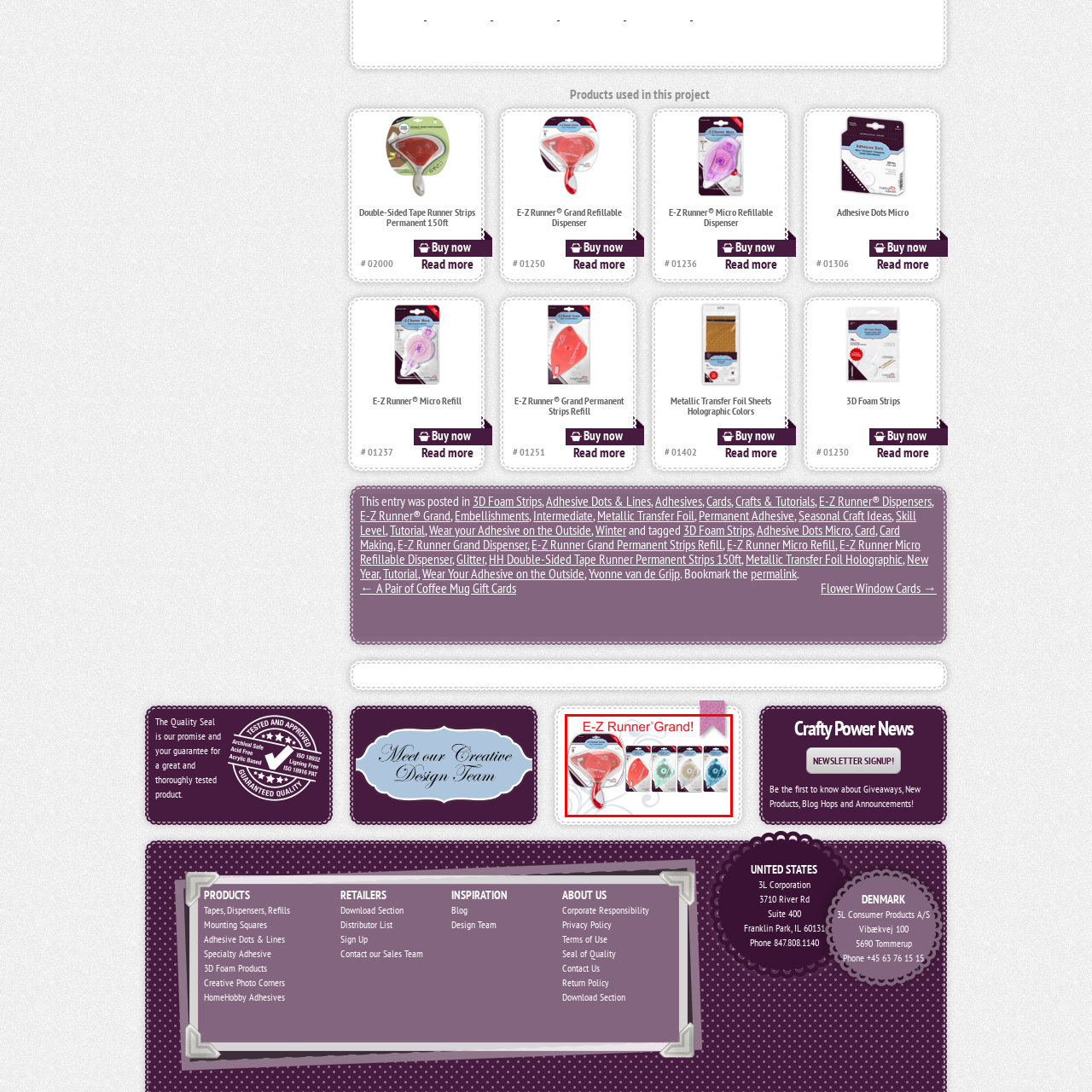Take a close look at the image marked with a red boundary and thoroughly answer the ensuing question using the information observed in the image:
How many refill cartridges are surrounding the main dispenser?

The image shows the main dispenser surrounded by four additional refill cartridges, each in different colors, indicating compatibility for various adhesive needs.